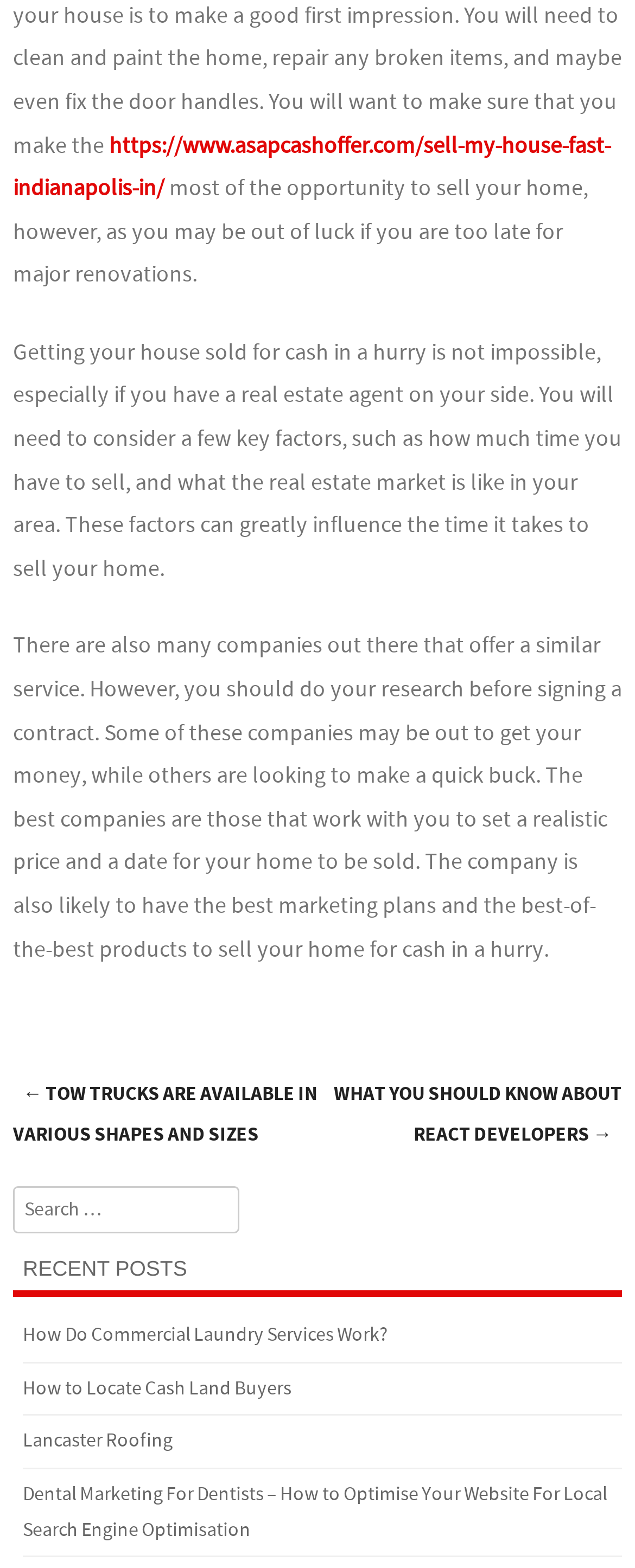Using the provided element description "Lancaster Roofing", determine the bounding box coordinates of the UI element.

[0.036, 0.912, 0.272, 0.927]